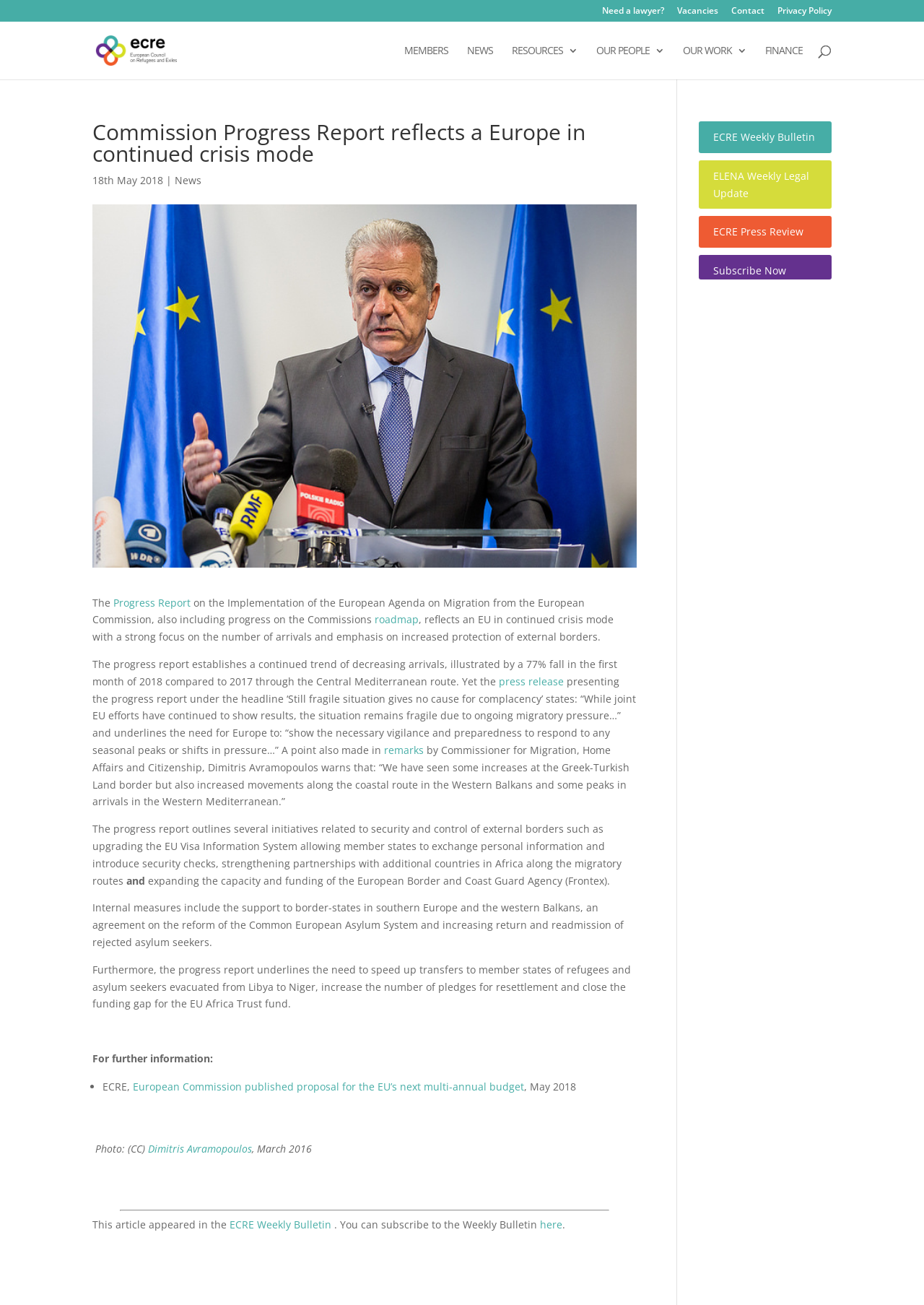Determine the bounding box coordinates for the UI element described. Format the coordinates as (top-left x, top-left y, bottom-right x, bottom-right y) and ensure all values are between 0 and 1. Element description: Home

None